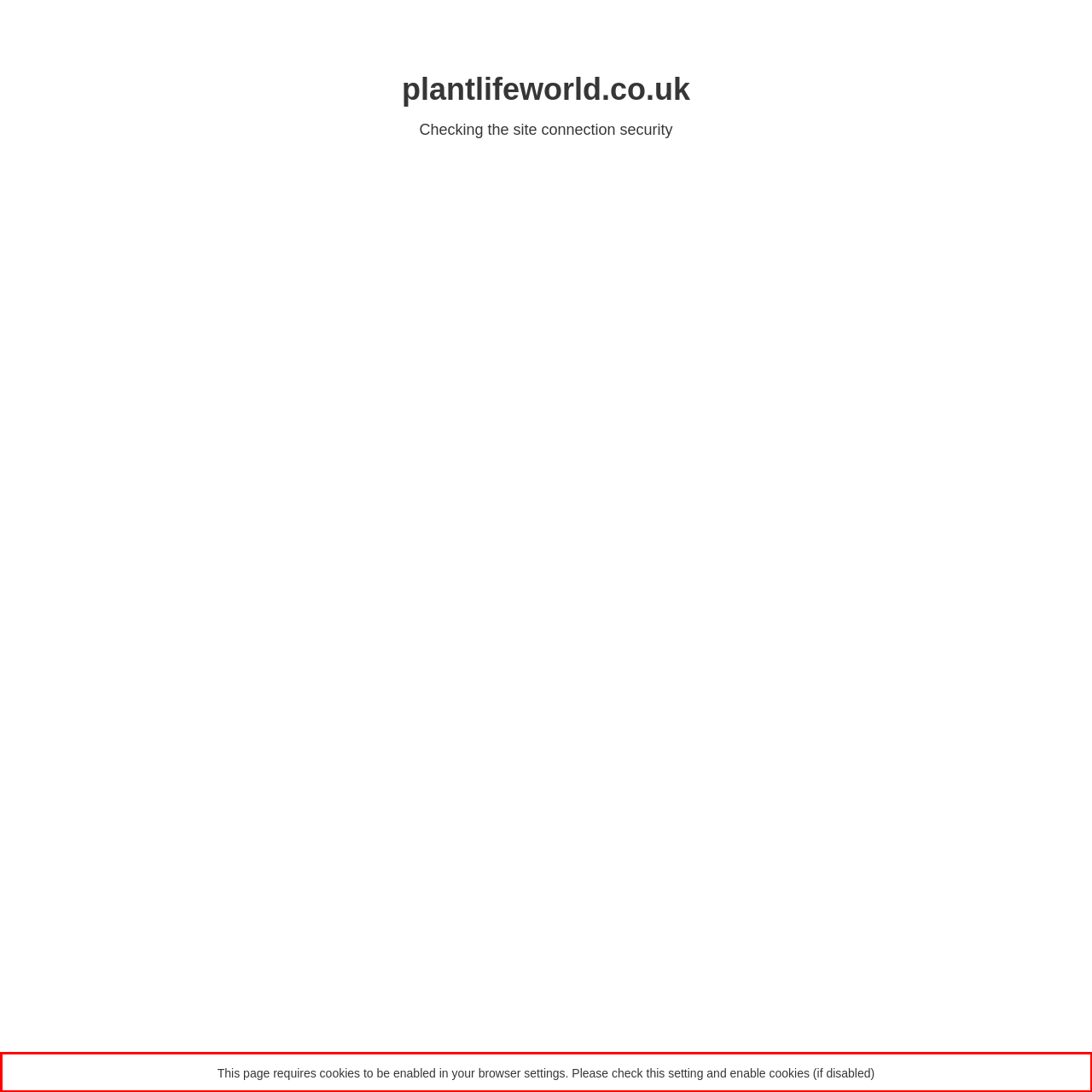The screenshot provided shows a webpage with a red bounding box. Apply OCR to the text within this red bounding box and provide the extracted content.

This page requires cookies to be enabled in your browser settings. Please check this setting and enable cookies (if disabled)